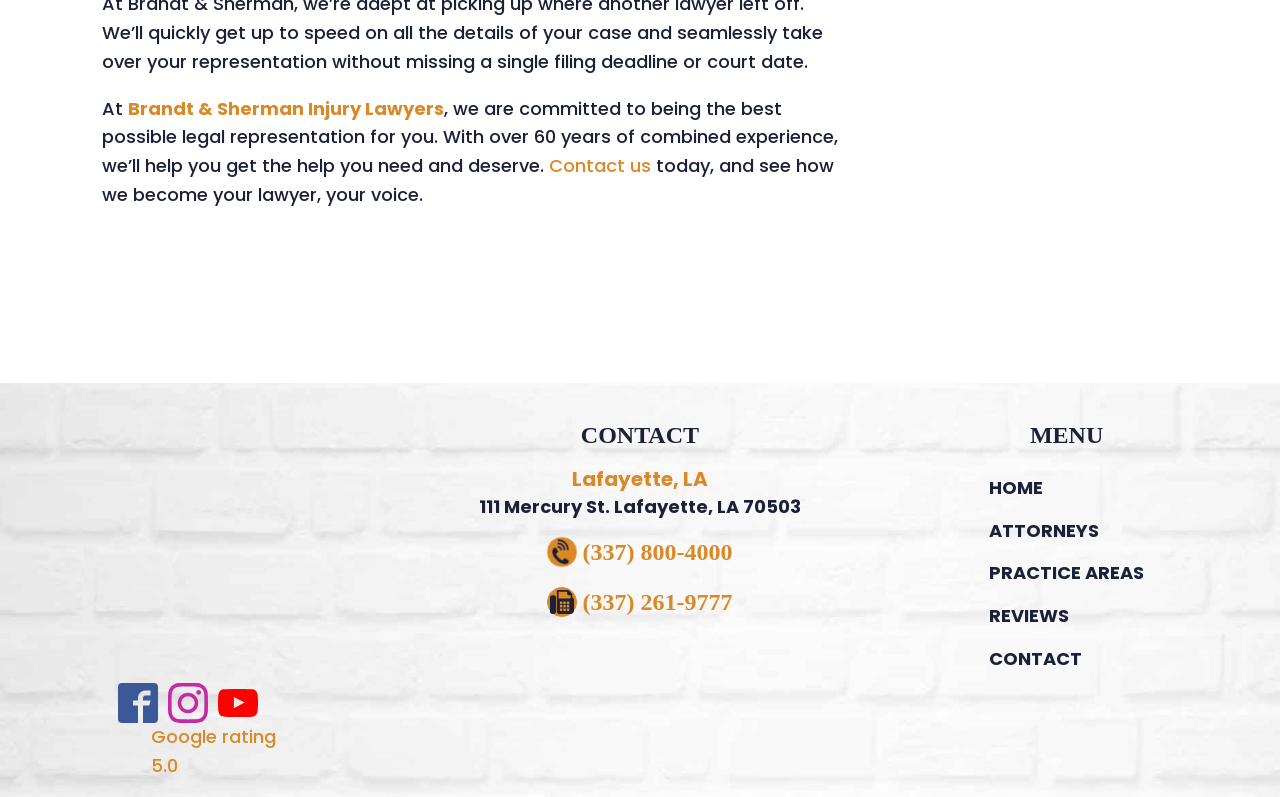Please determine the bounding box coordinates for the UI element described as: "Brandt & Sherman Injury Lawyers".

[0.1, 0.12, 0.347, 0.151]